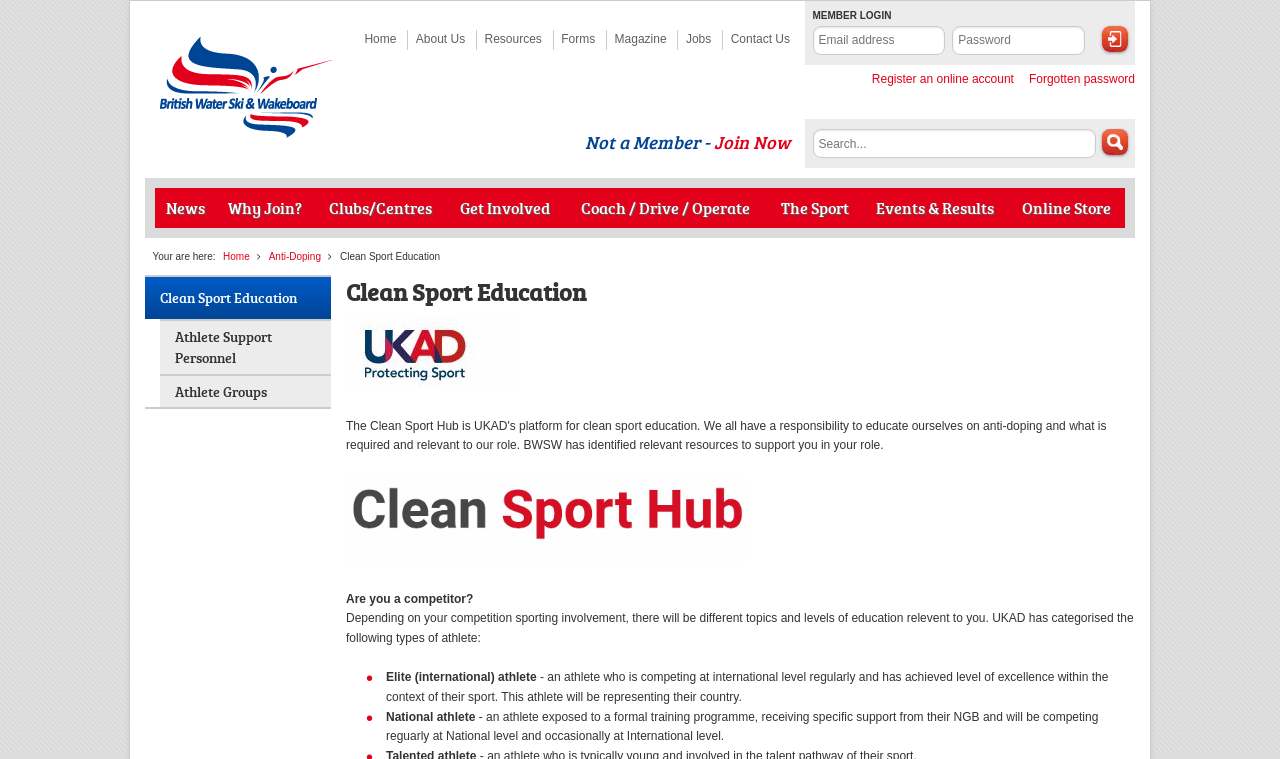Pinpoint the bounding box coordinates of the area that should be clicked to complete the following instruction: "Read the latest news". The coordinates must be given as four float numbers between 0 and 1, i.e., [left, top, right, bottom].

[0.121, 0.248, 0.169, 0.3]